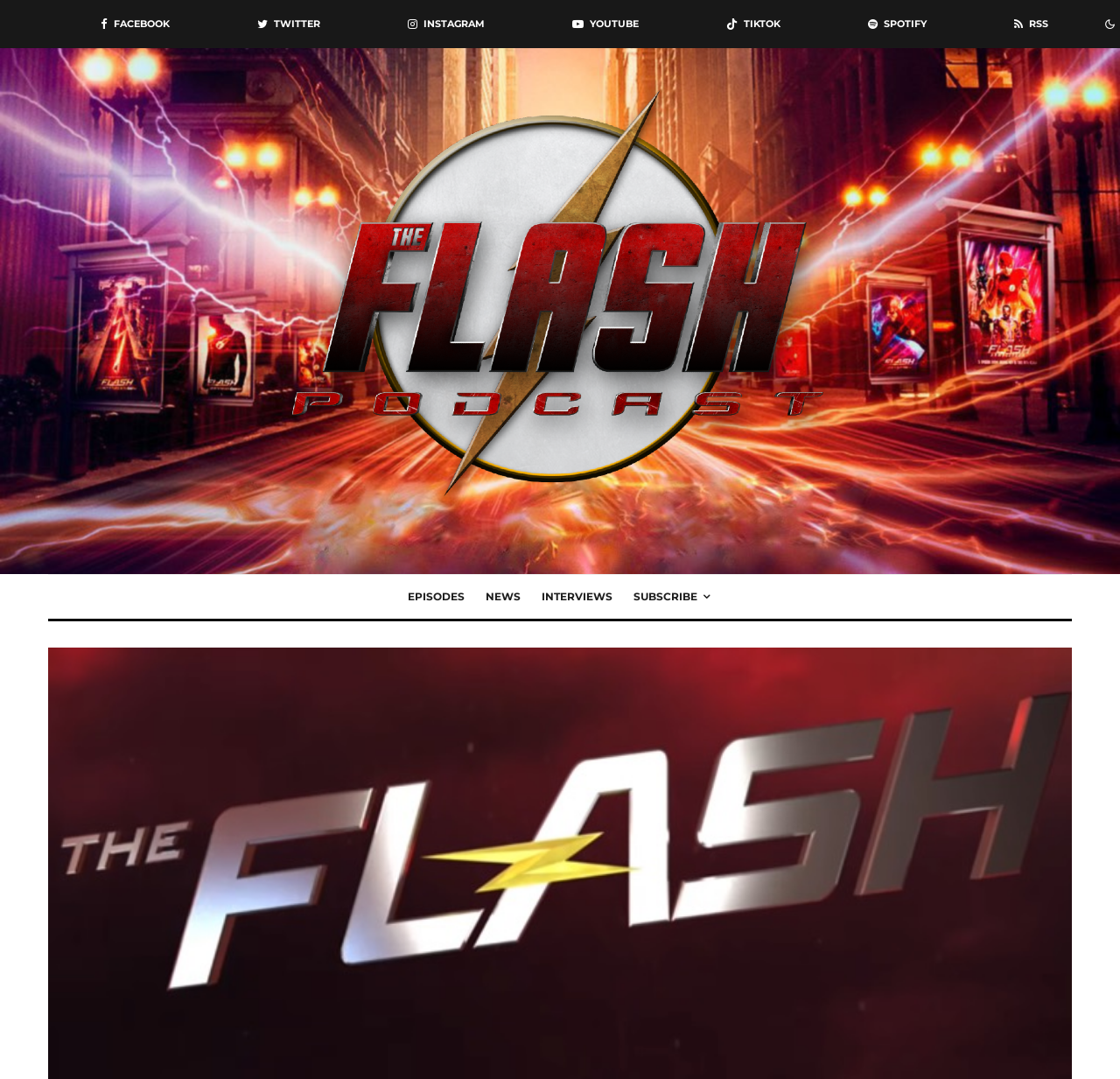Can you find the bounding box coordinates of the area I should click to execute the following instruction: "Check full scores on Junior Orange Bowl website"?

None